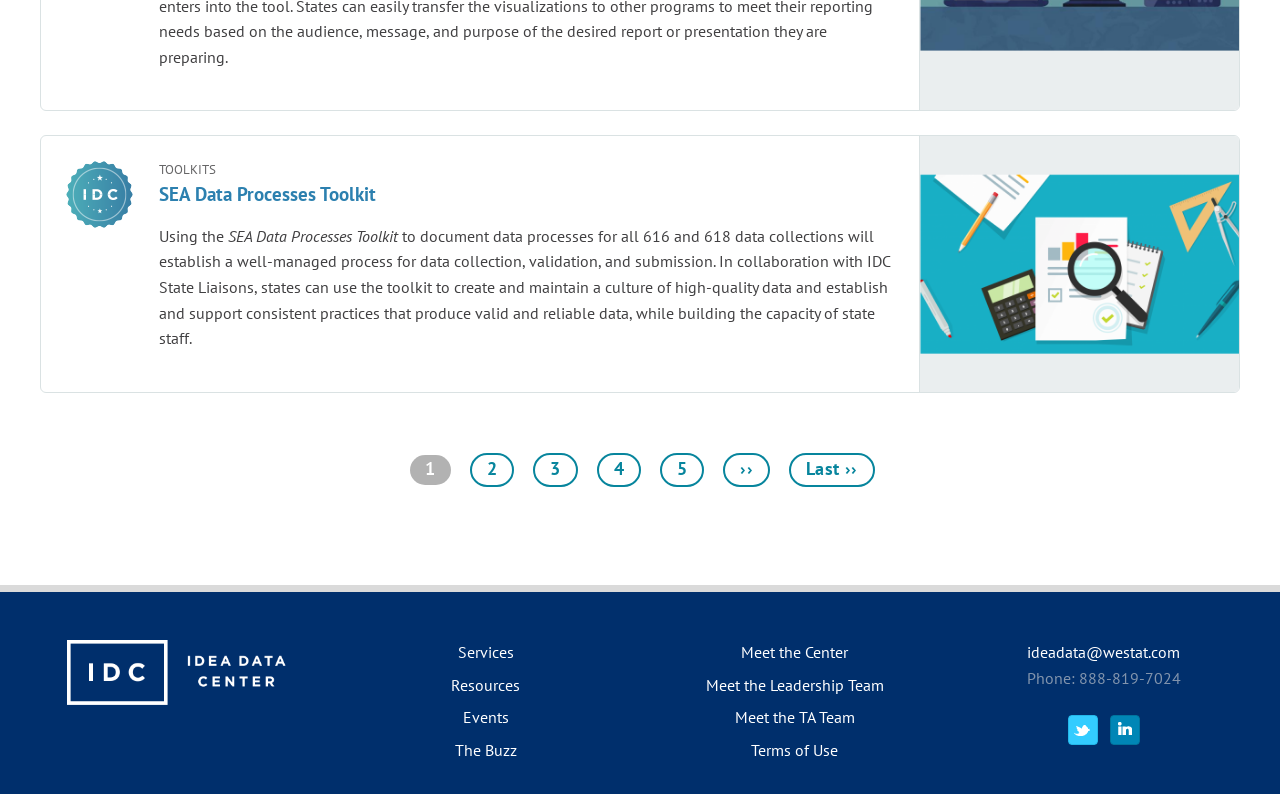Find the bounding box coordinates of the element you need to click on to perform this action: 'Follow the Twitter link'. The coordinates should be represented by four float values between 0 and 1, in the format [left, top, right, bottom].

[0.834, 0.901, 0.857, 0.939]